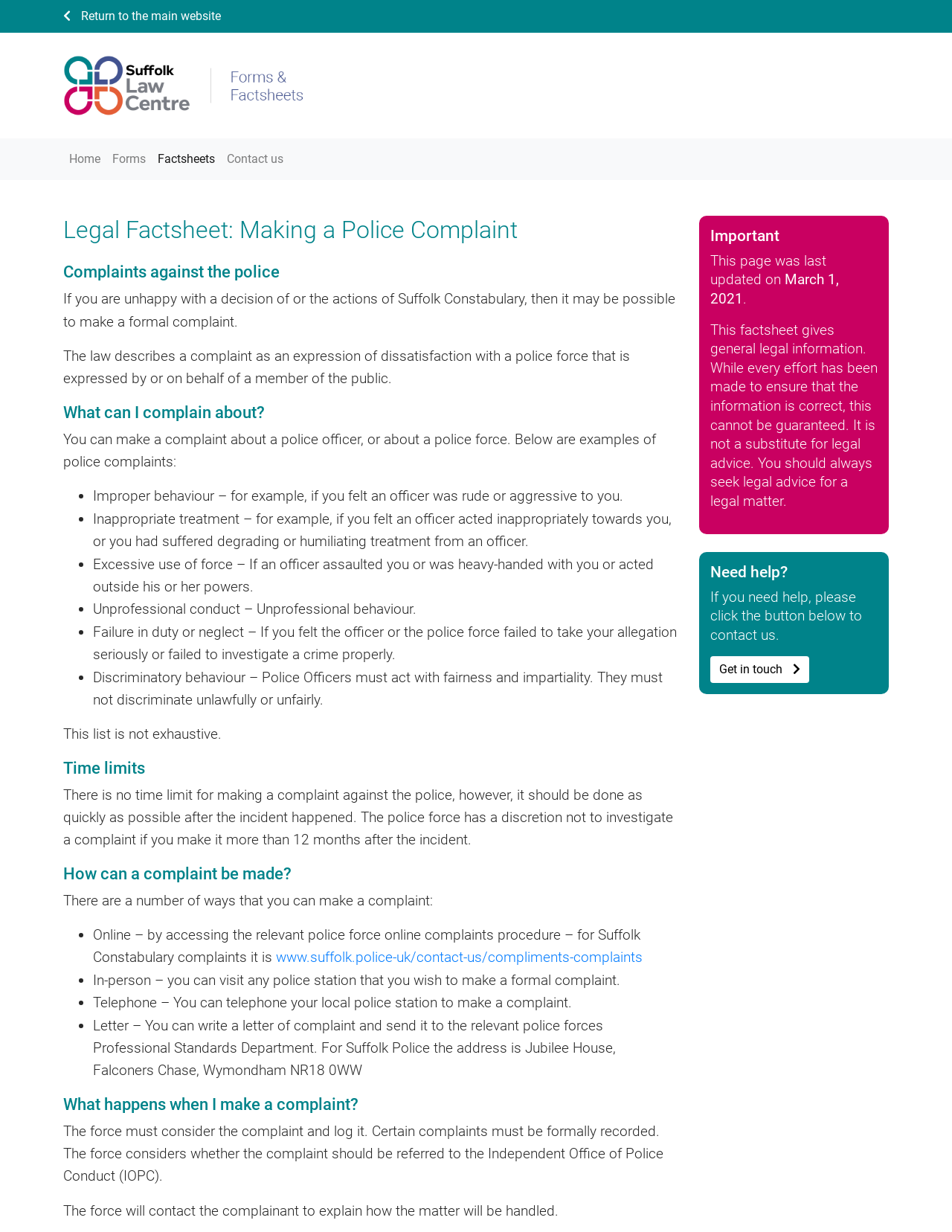What can you complain about to the police?
Please give a detailed and elaborate answer to the question based on the image.

According to the webpage, you can make a complaint about a police officer or a police force. The webpage provides examples of police complaints, including improper behaviour, inappropriate treatment, excessive use of force, unprofessional conduct, failure in duty or neglect, and discriminatory behaviour.